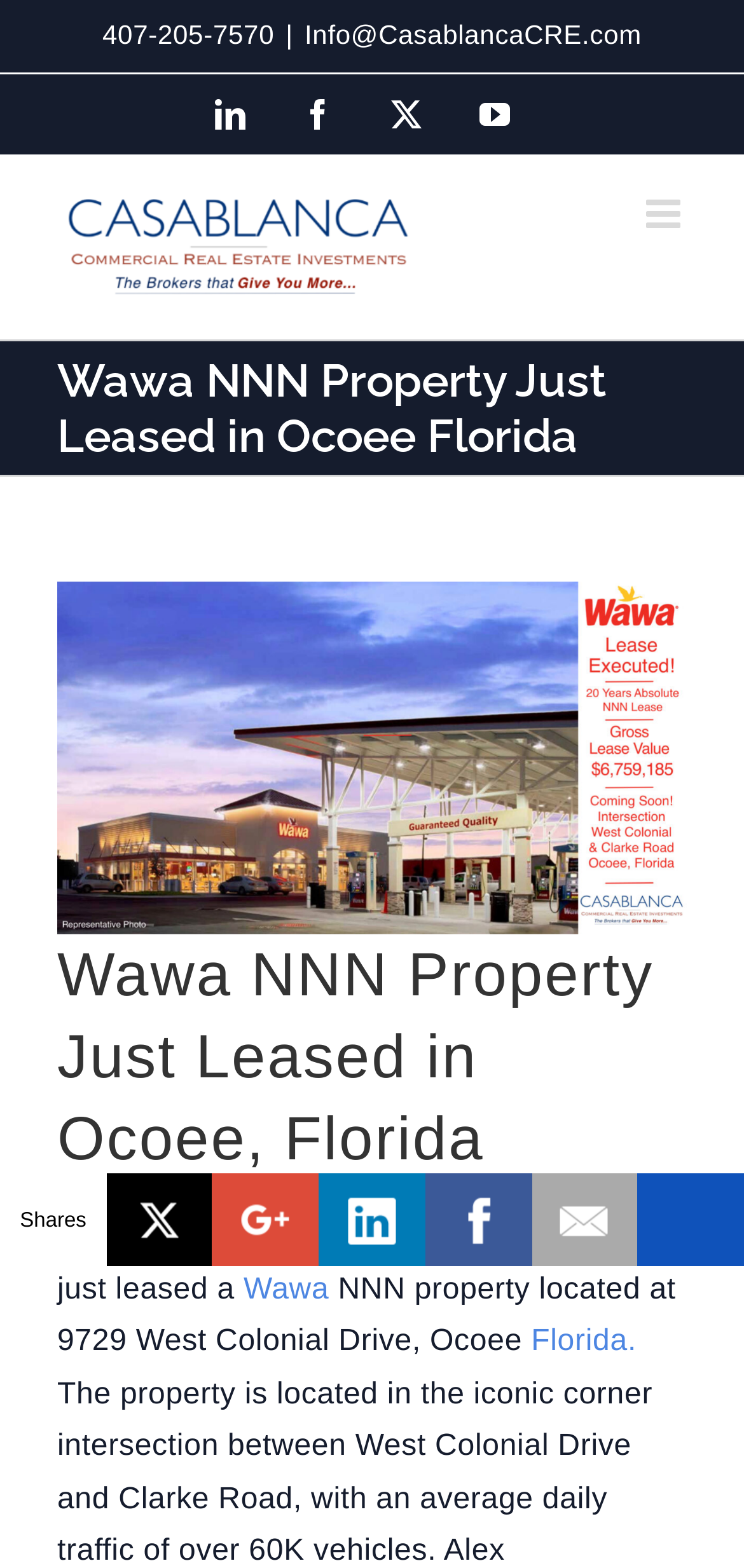Identify the bounding box coordinates of the area that should be clicked in order to complete the given instruction: "Send an email". The bounding box coordinates should be four float numbers between 0 and 1, i.e., [left, top, right, bottom].

[0.409, 0.013, 0.862, 0.032]